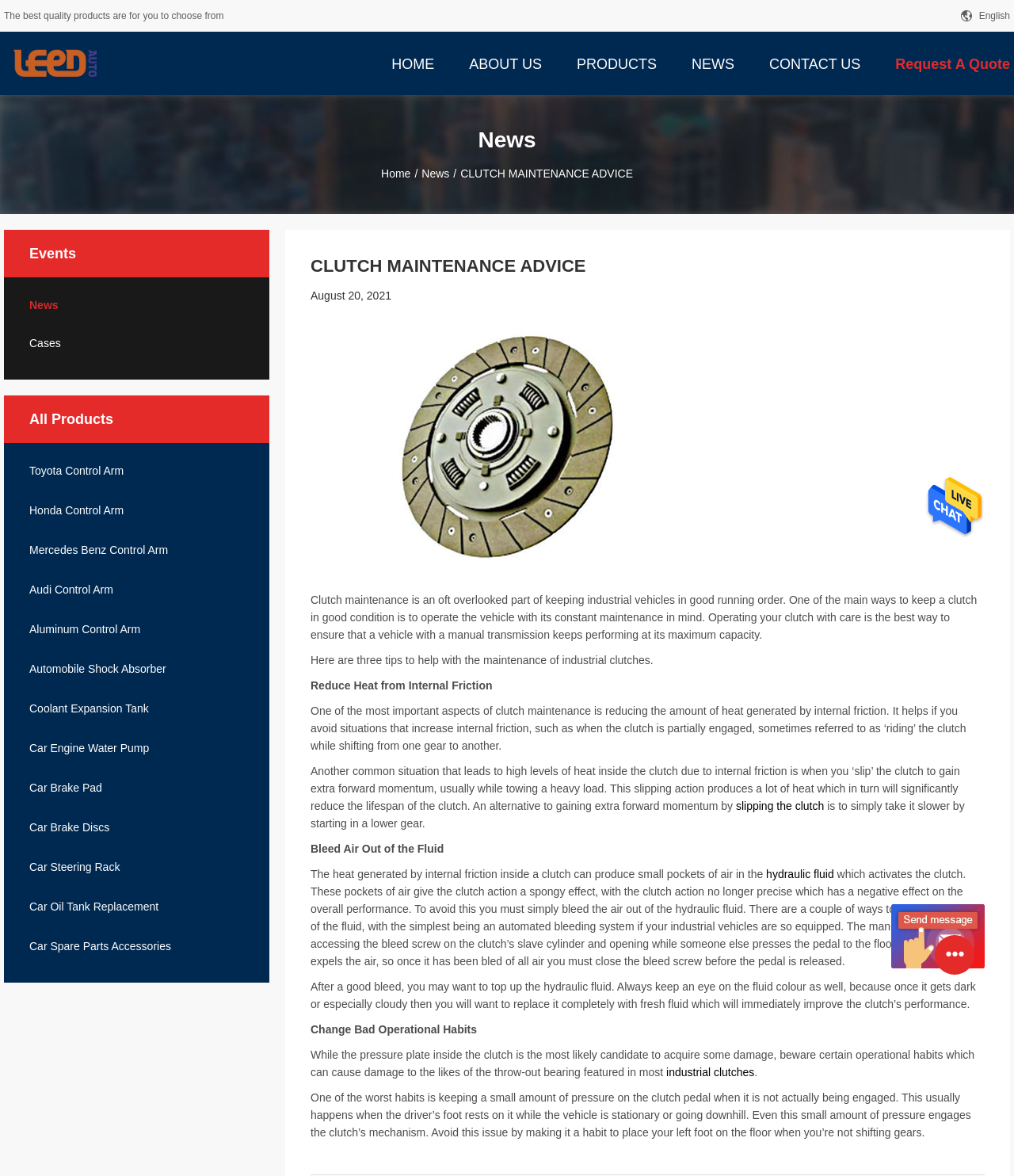Determine and generate the text content of the webpage's headline.

CLUTCH MAINTENANCE ADVICE